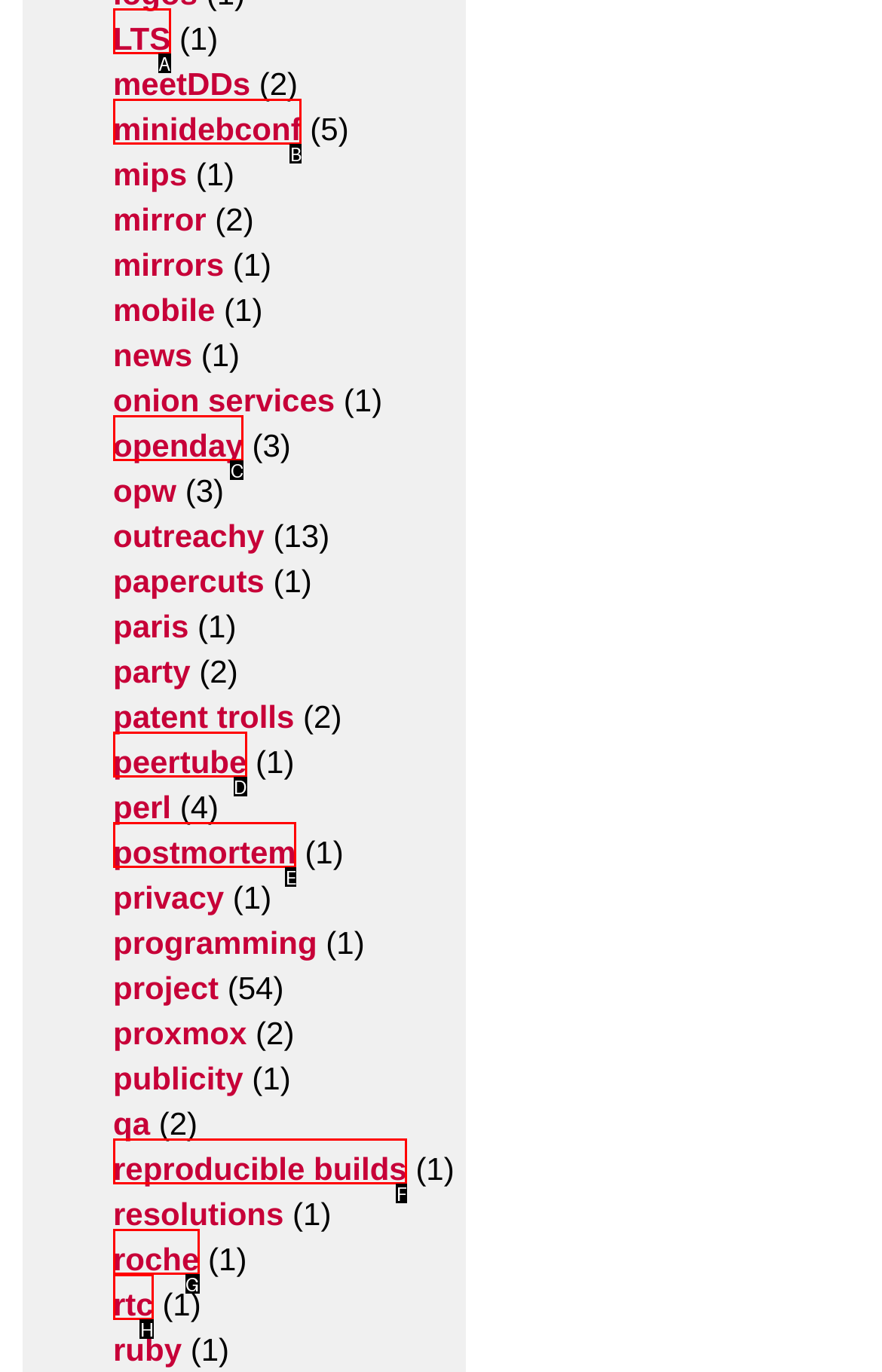Which HTML element among the options matches this description: roche? Answer with the letter representing your choice.

G